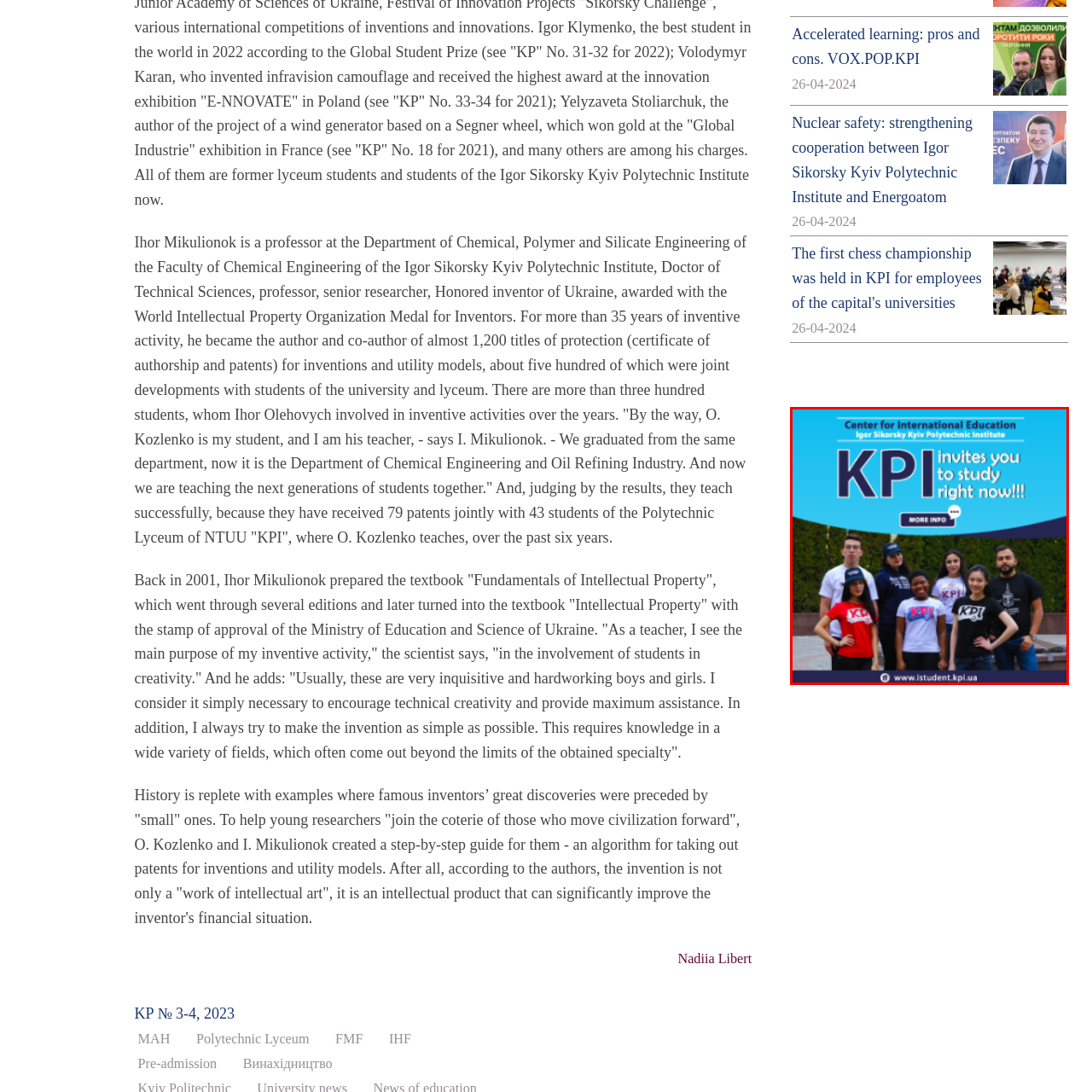Look closely at the image highlighted in red, What is the dominant color of the backdrop? 
Respond with a single word or phrase.

Green